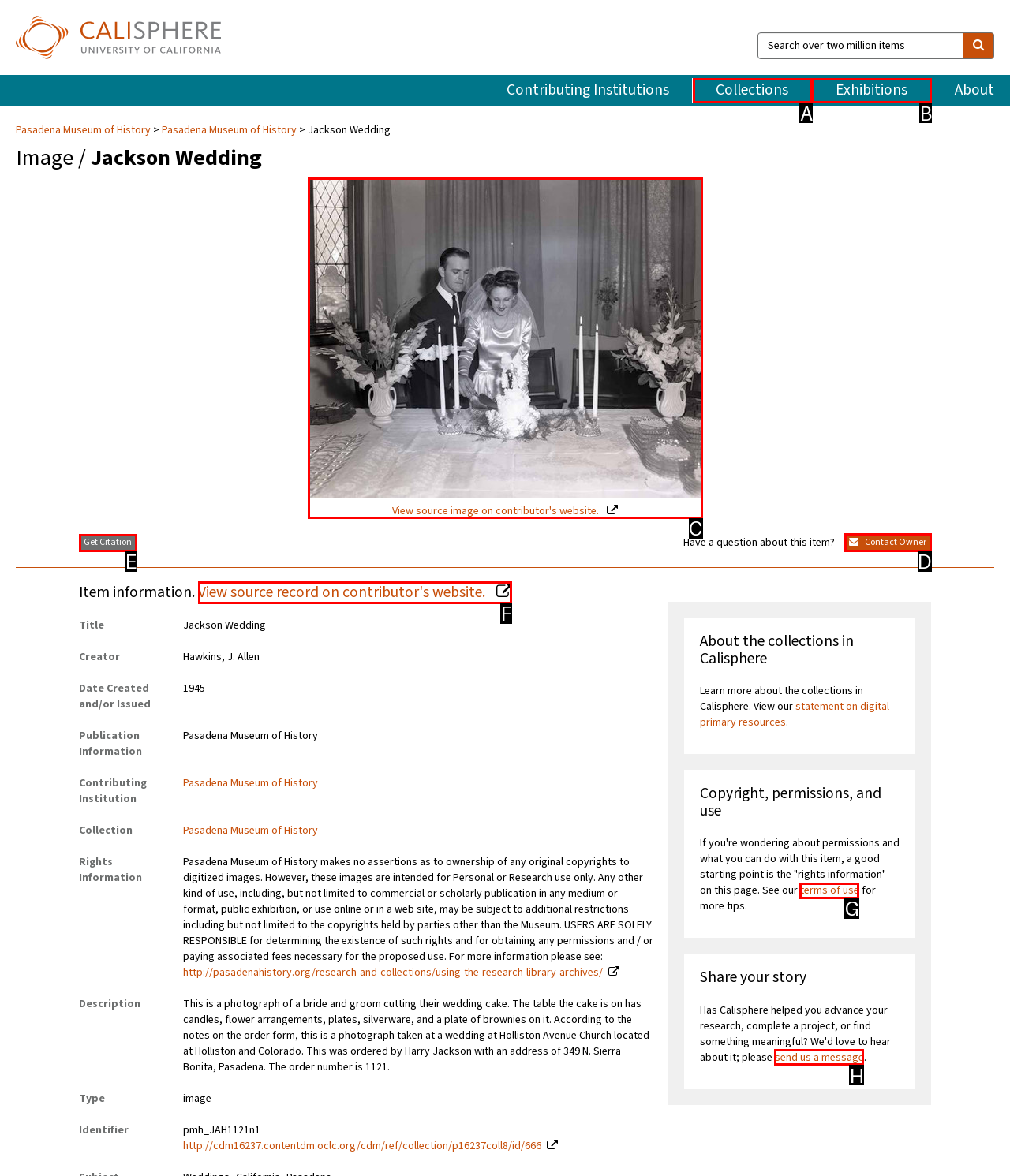Determine the appropriate lettered choice for the task: Contact Owner. Reply with the correct letter.

D